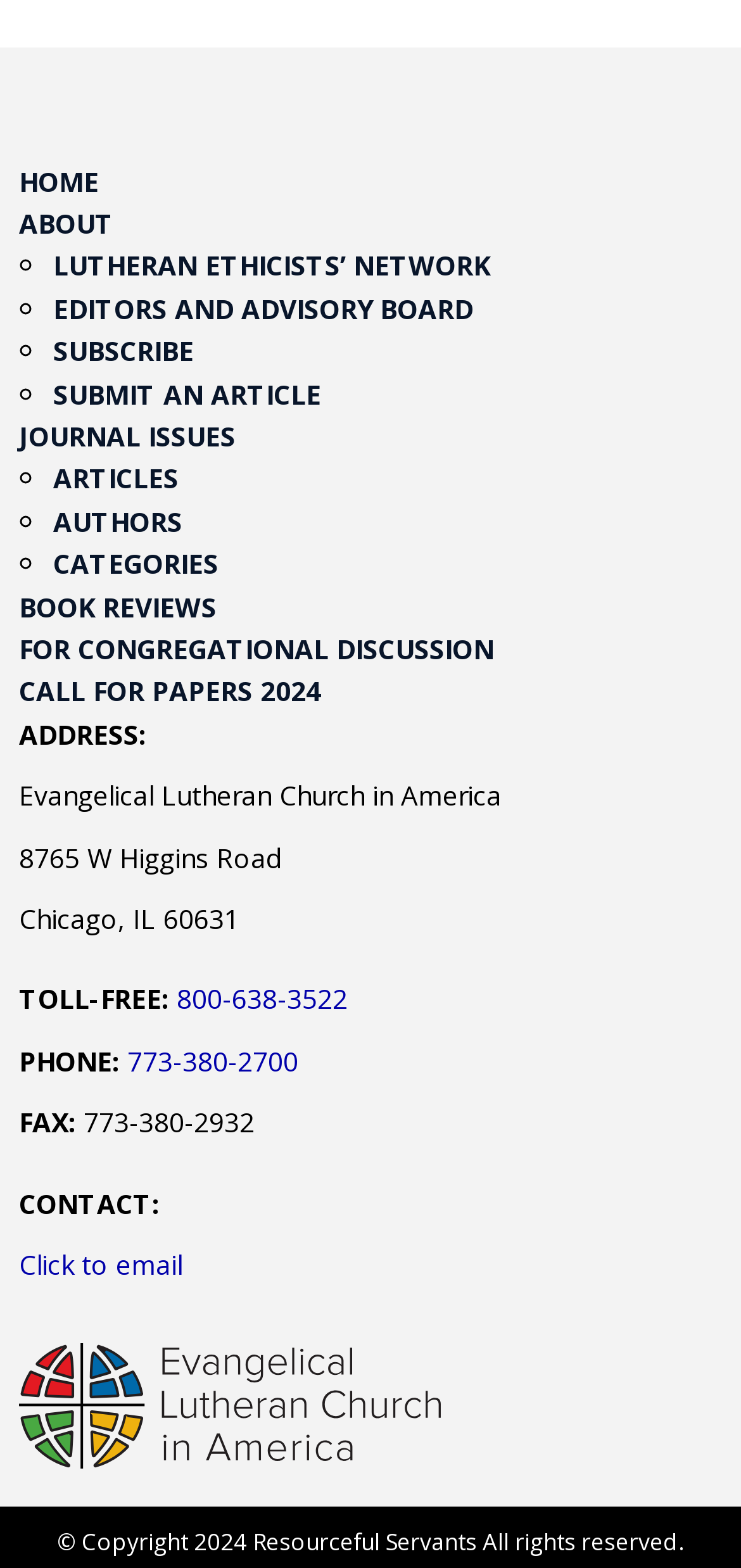Please respond in a single word or phrase: 
How many links are in the top navigation menu?

9